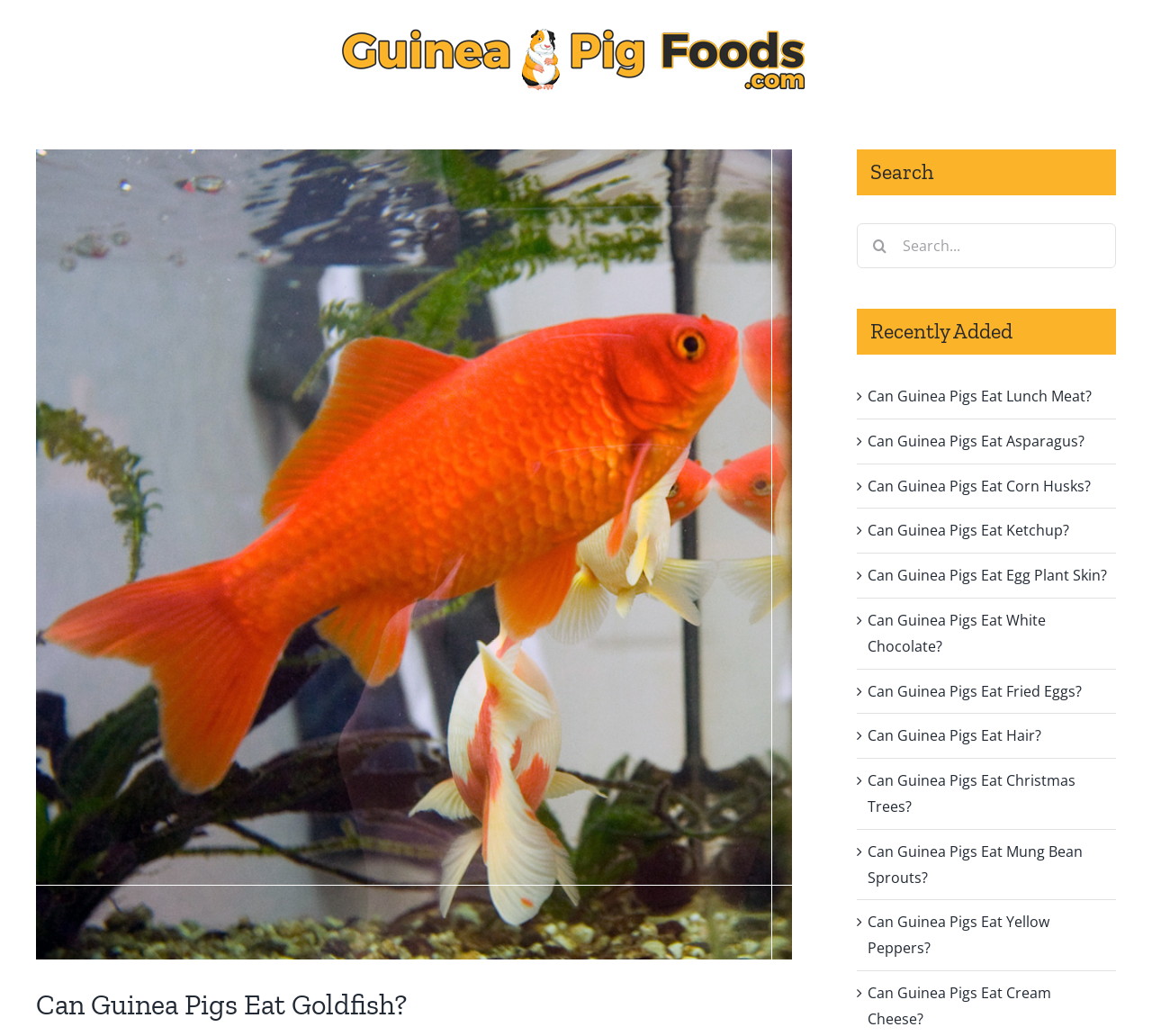What type of content is listed under 'Recently Added'?
Using the picture, provide a one-word or short phrase answer.

Guinea pig food related articles